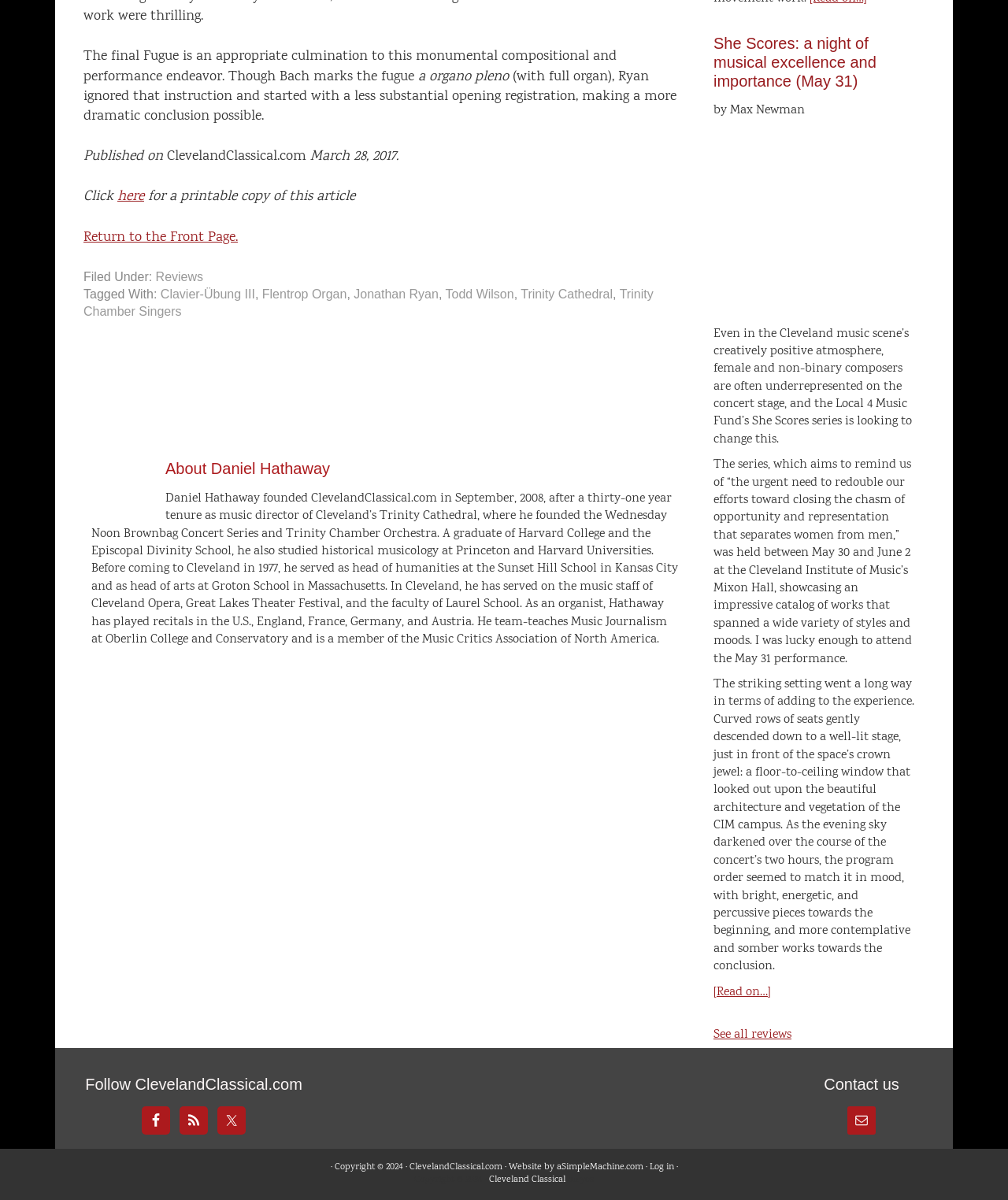Who founded ClevelandClassical.com? From the image, respond with a single word or brief phrase.

Daniel Hathaway